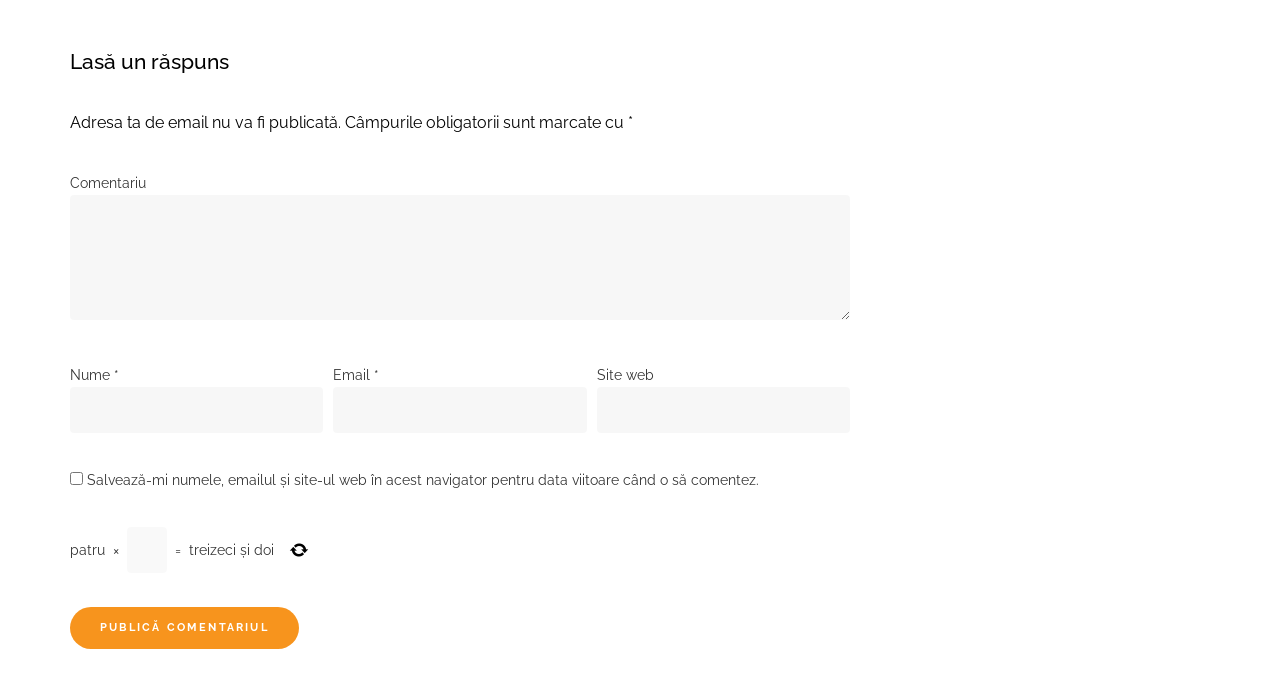Please give a succinct answer to the question in one word or phrase:
How many text fields are there in the form?

Four